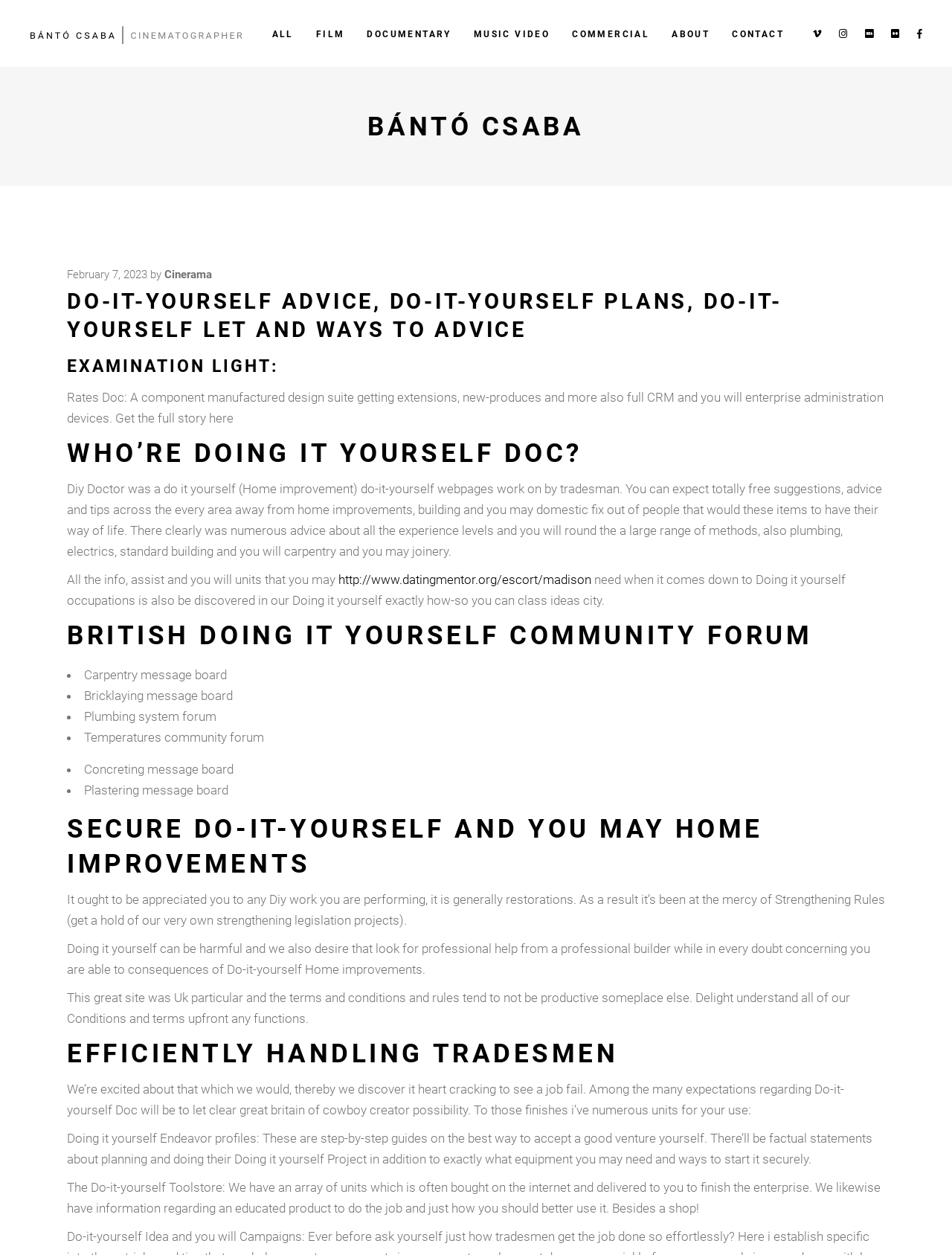Pinpoint the bounding box coordinates of the element that must be clicked to accomplish the following instruction: "Click on the 'ALL' link". The coordinates should be in the format of four float numbers between 0 and 1, i.e., [left, top, right, bottom].

[0.274, 0.0, 0.32, 0.053]